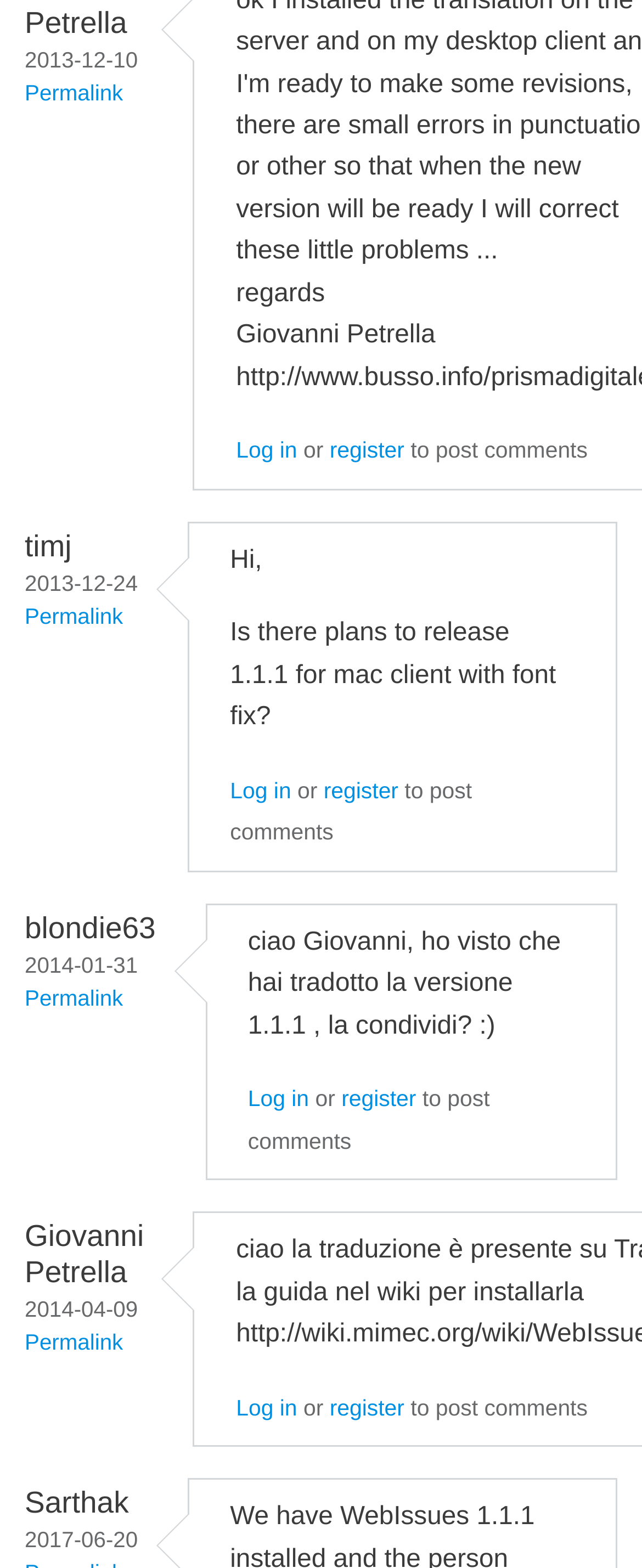Please specify the bounding box coordinates for the clickable region that will help you carry out the instruction: "Click the 'Log in' link".

[0.368, 0.28, 0.463, 0.295]